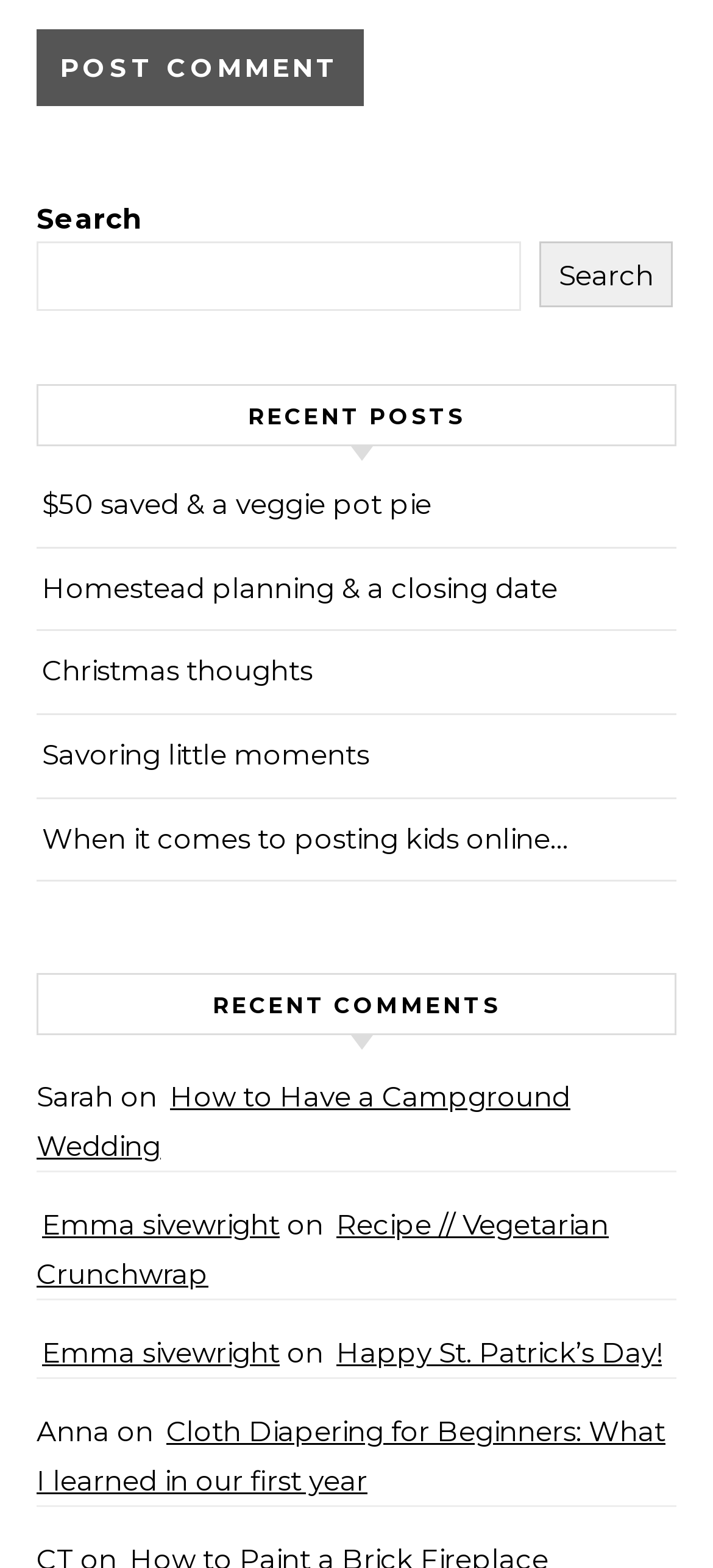What is the title of the first recent post?
Please respond to the question with a detailed and well-explained answer.

I looked at the first link under the 'RECENT POSTS' heading, and its text is '$50 saved & a veggie pot pie'.